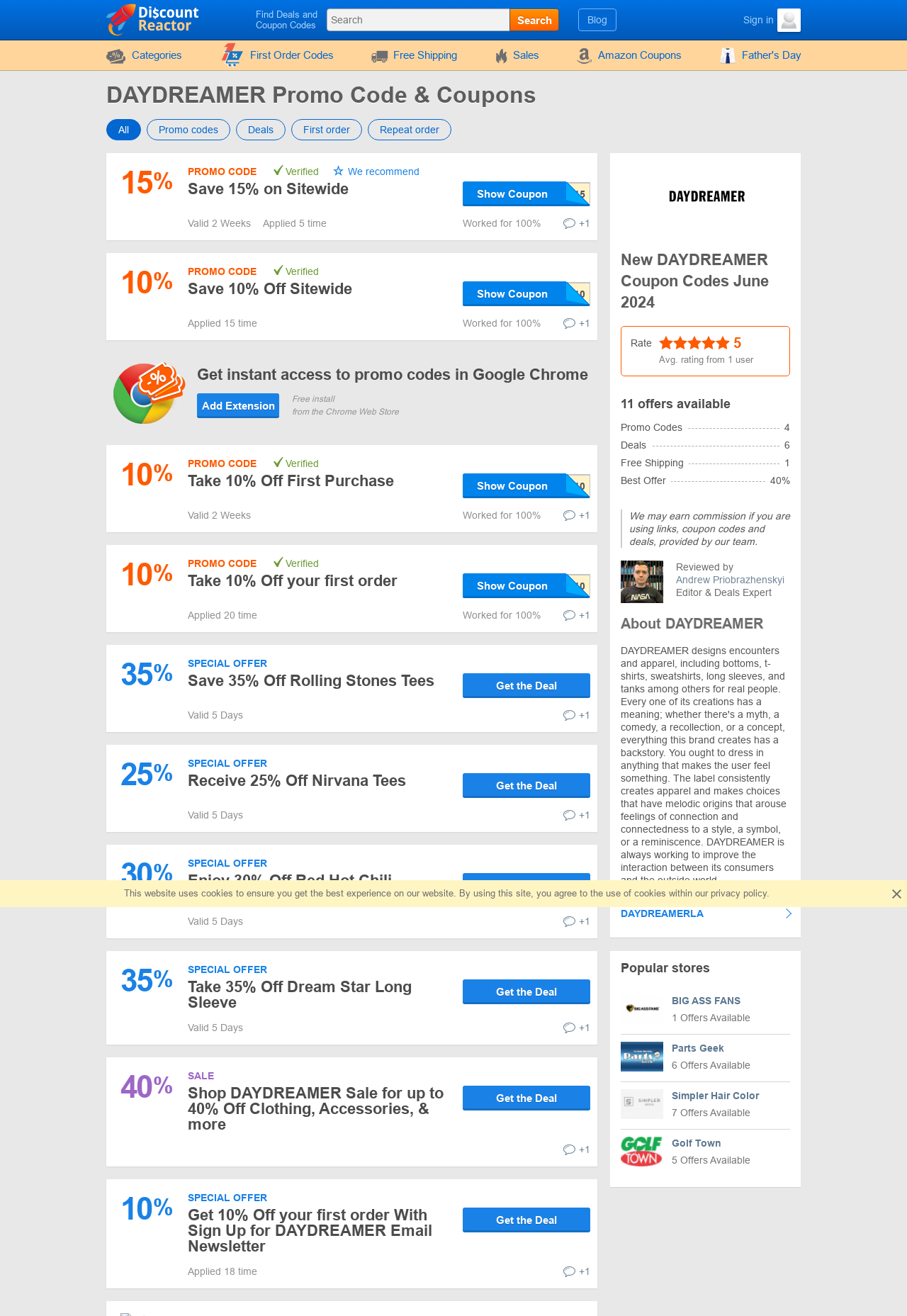Please identify the coordinates of the bounding box for the clickable region that will accomplish this instruction: "Get instant access to promo codes in Google Chrome".

[0.217, 0.278, 0.648, 0.291]